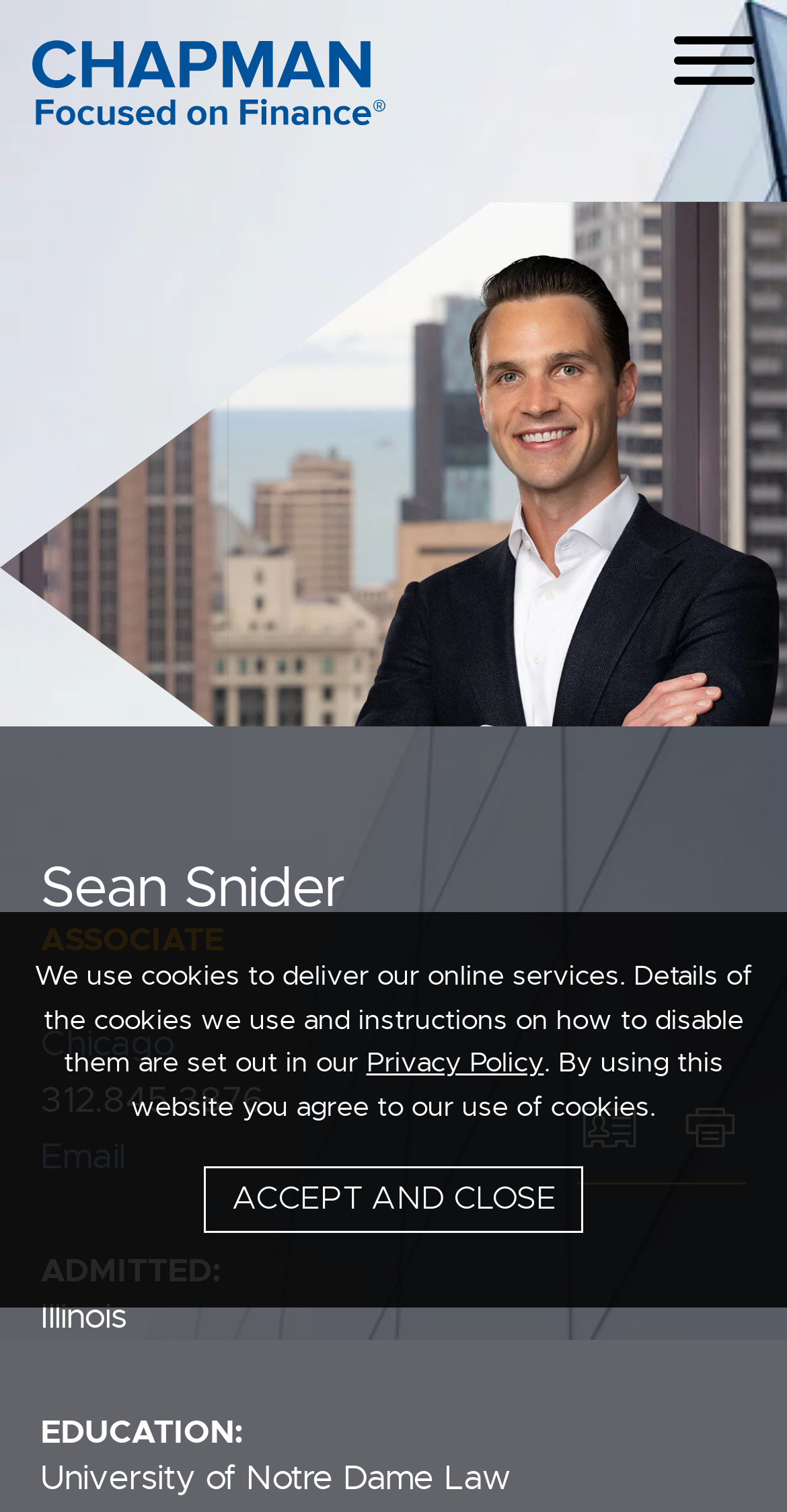Please provide a short answer using a single word or phrase for the question:
What is the state where Sean Snider is admitted?

Illinois